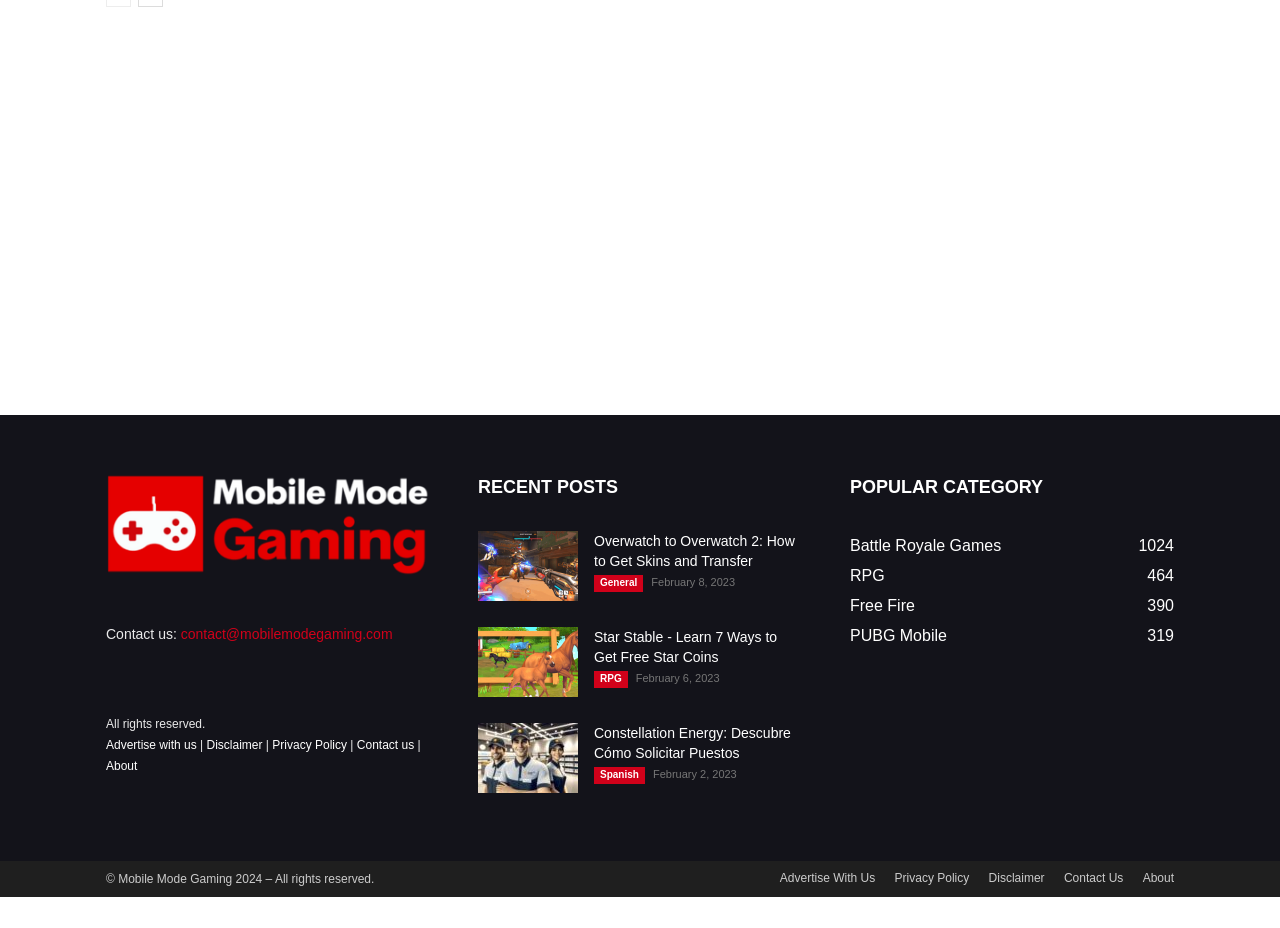What is the language of the 'Constellation Energy' post?
Based on the image, provide your answer in one word or phrase.

Spanish